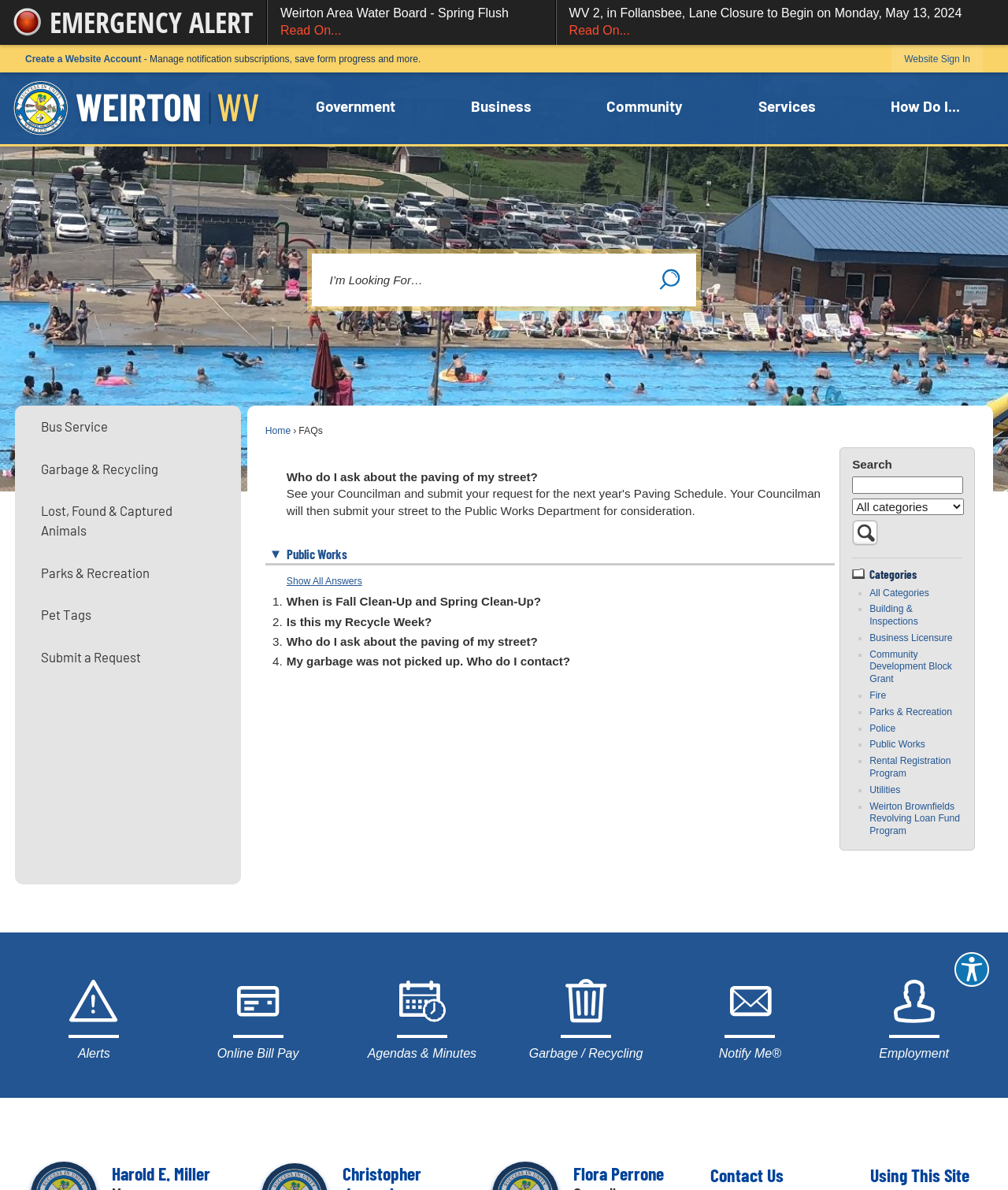Locate the bounding box coordinates of the segment that needs to be clicked to meet this instruction: "Sign in to the website".

[0.885, 0.038, 0.975, 0.061]